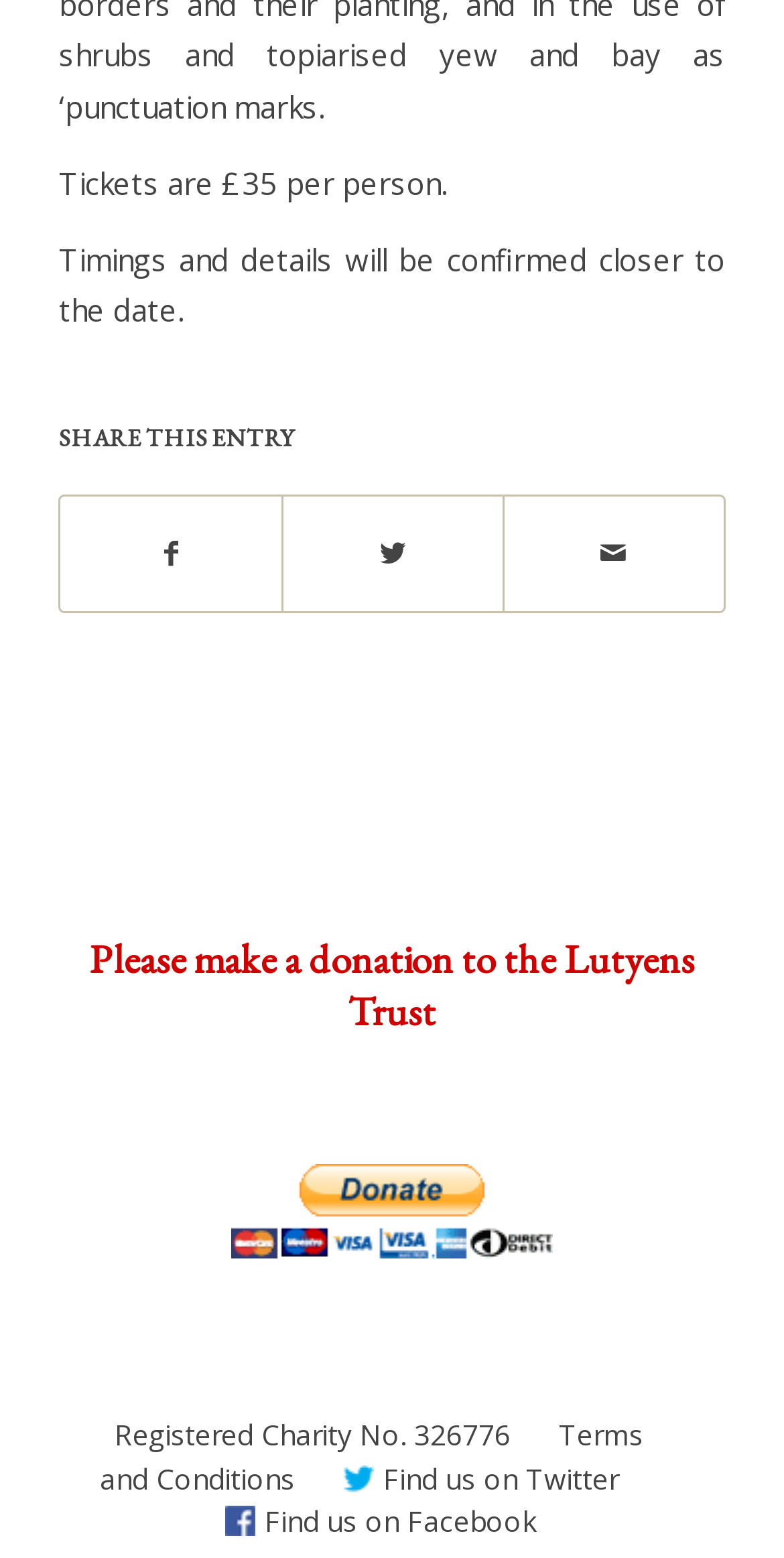Based on the element description aria-label="Next", identify the bounding box of the UI element in the given webpage screenshot. The coordinates should be in the format (top-left x, top-left y, bottom-right x, bottom-right y) and must be between 0 and 1.

None